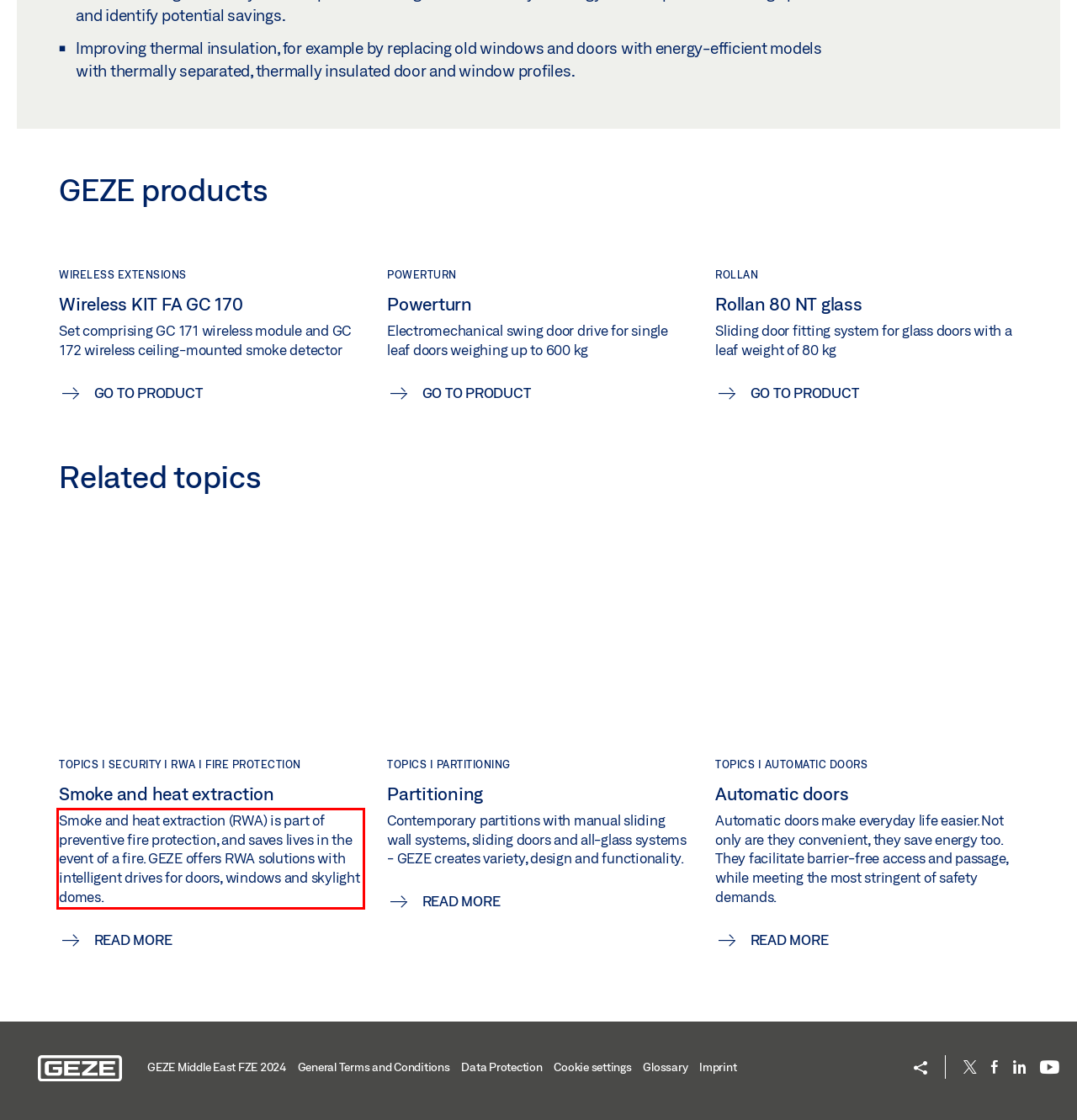You are given a screenshot showing a webpage with a red bounding box. Perform OCR to capture the text within the red bounding box.

Smoke and heat extraction (RWA) is part of preventive fire protection, and saves lives in the event of a fire. GEZE offers RWA solutions with intelligent drives for doors, windows and skylight domes.